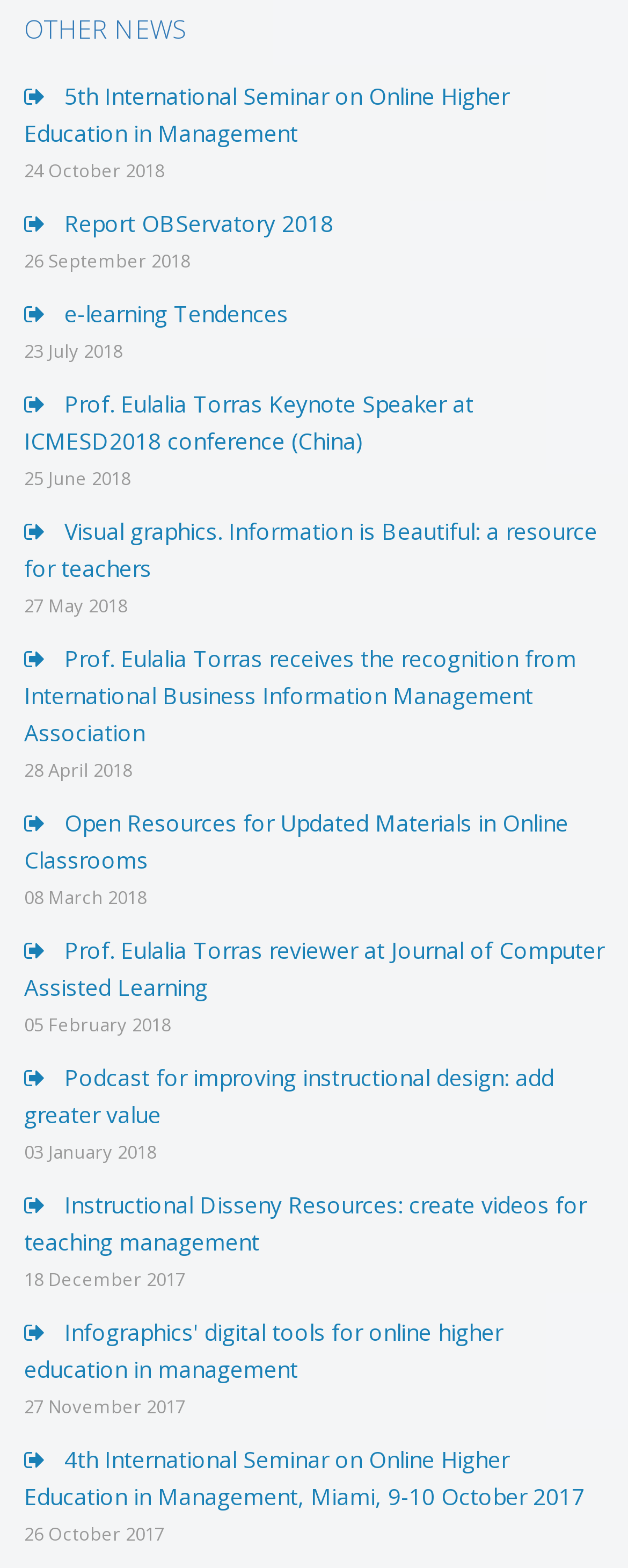Can you identify the bounding box coordinates of the clickable region needed to carry out this instruction: 'Visit New City Press'? The coordinates should be four float numbers within the range of 0 to 1, stated as [left, top, right, bottom].

None